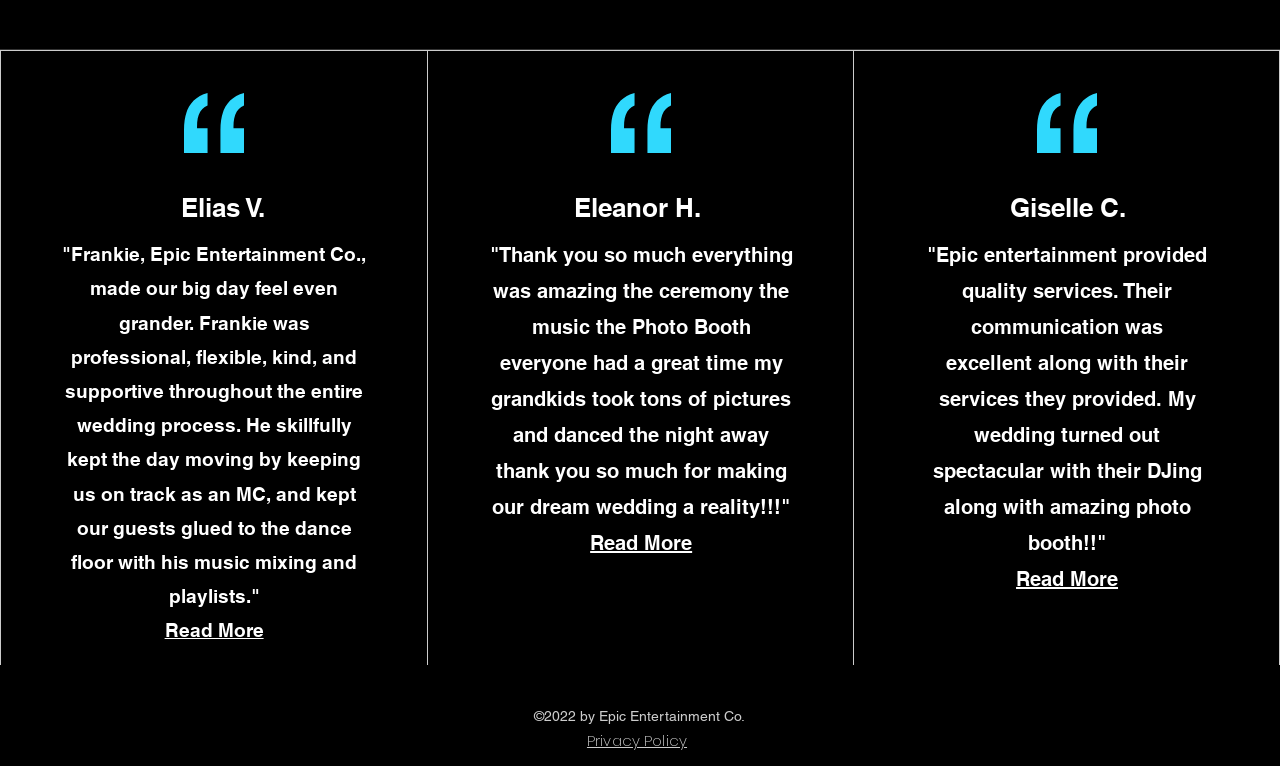What is the company name mentioned in the webpage?
Look at the screenshot and give a one-word or phrase answer.

Epic Entertainment Co.